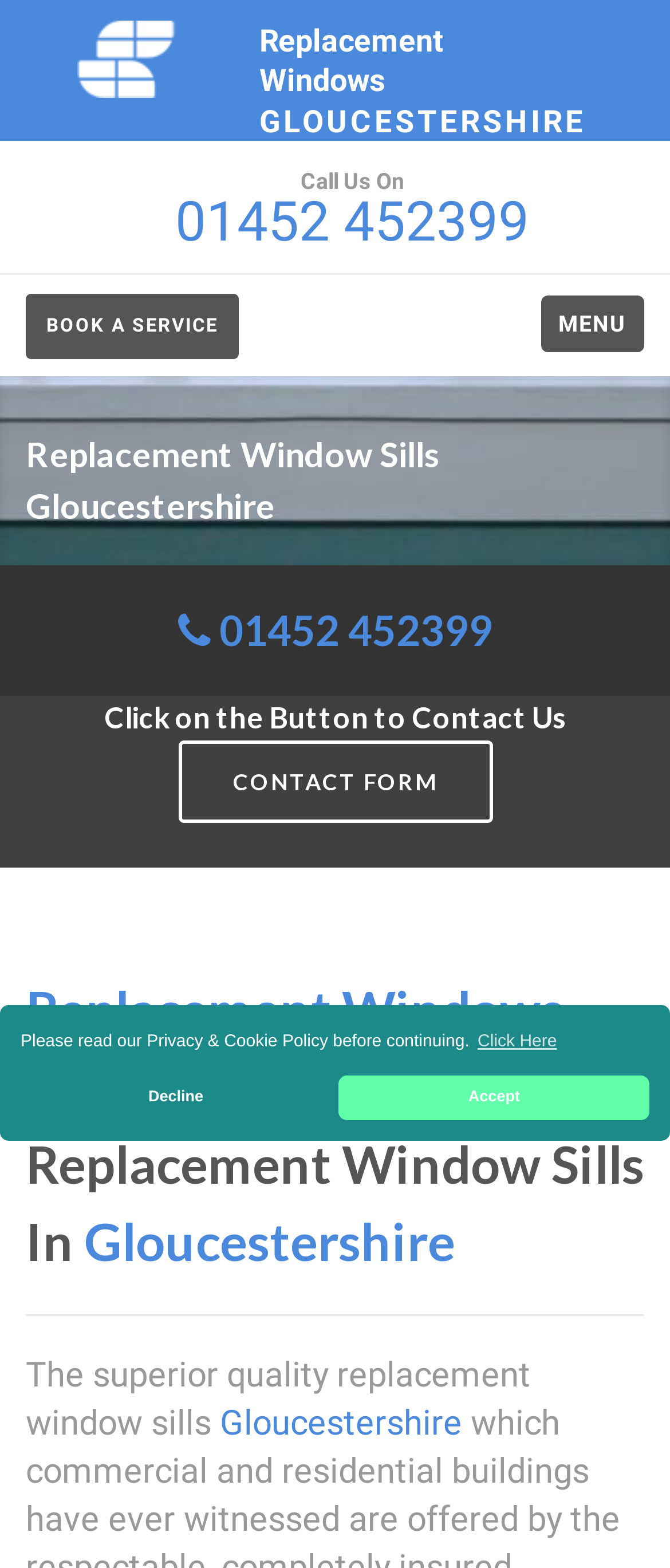Please respond to the question using a single word or phrase:
How can I contact the company?

By phone or contact form